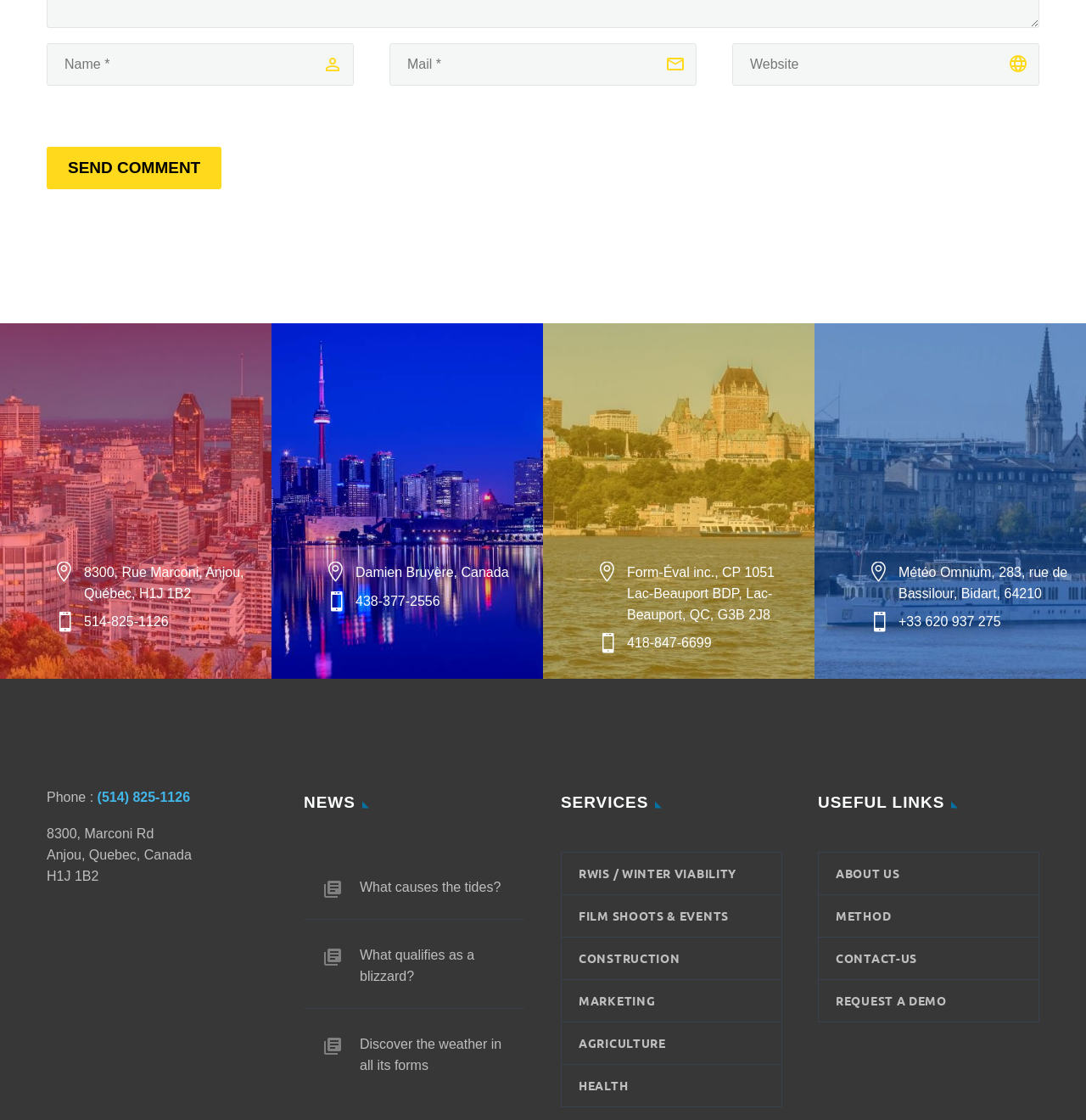Can you identify the bounding box coordinates of the clickable region needed to carry out this instruction: 'Click SEND COMMENT'? The coordinates should be four float numbers within the range of 0 to 1, stated as [left, top, right, bottom].

[0.043, 0.131, 0.204, 0.169]